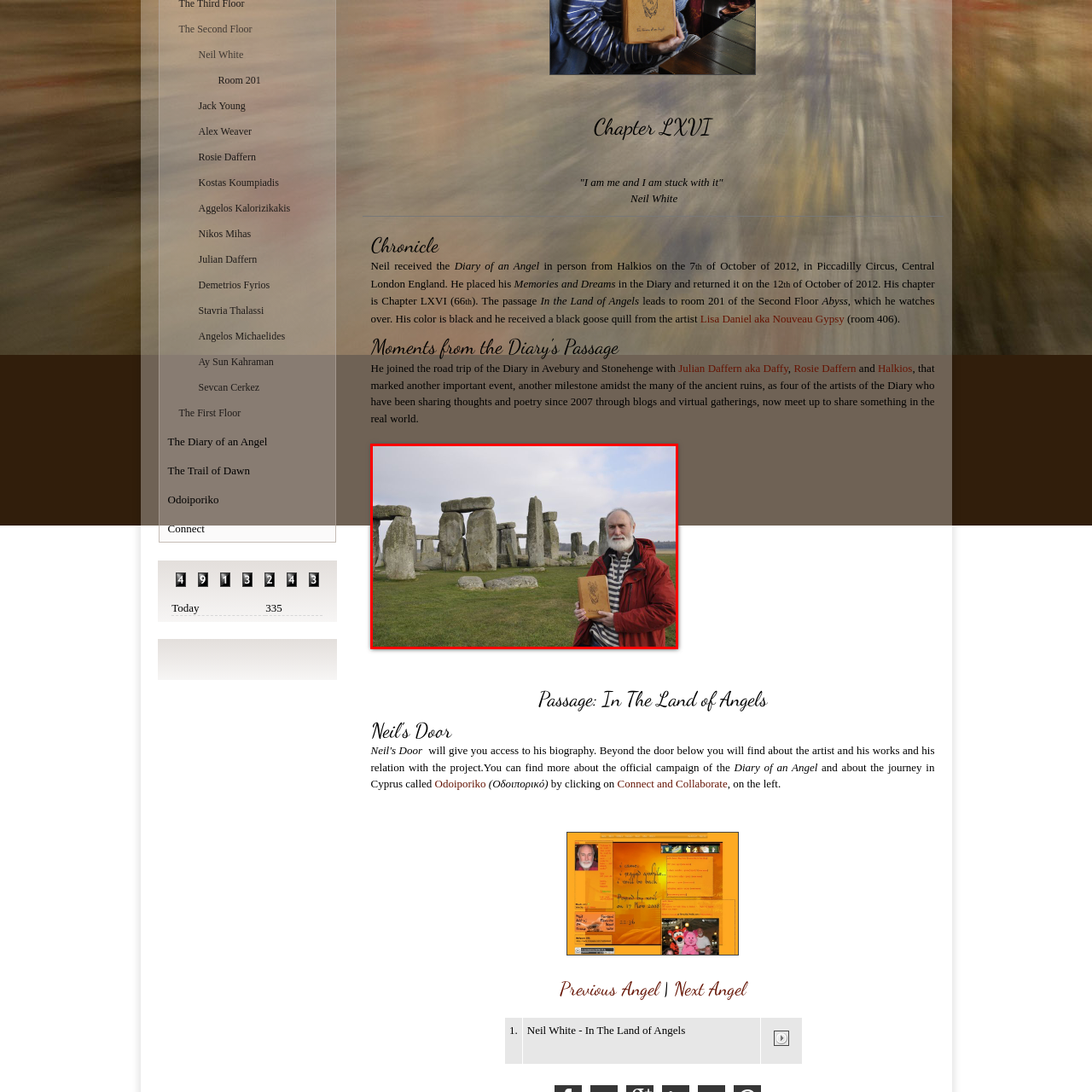What is the color of the man's jacket?
Analyze the image segment within the red bounding box and respond to the question using a single word or brief phrase.

Bright red